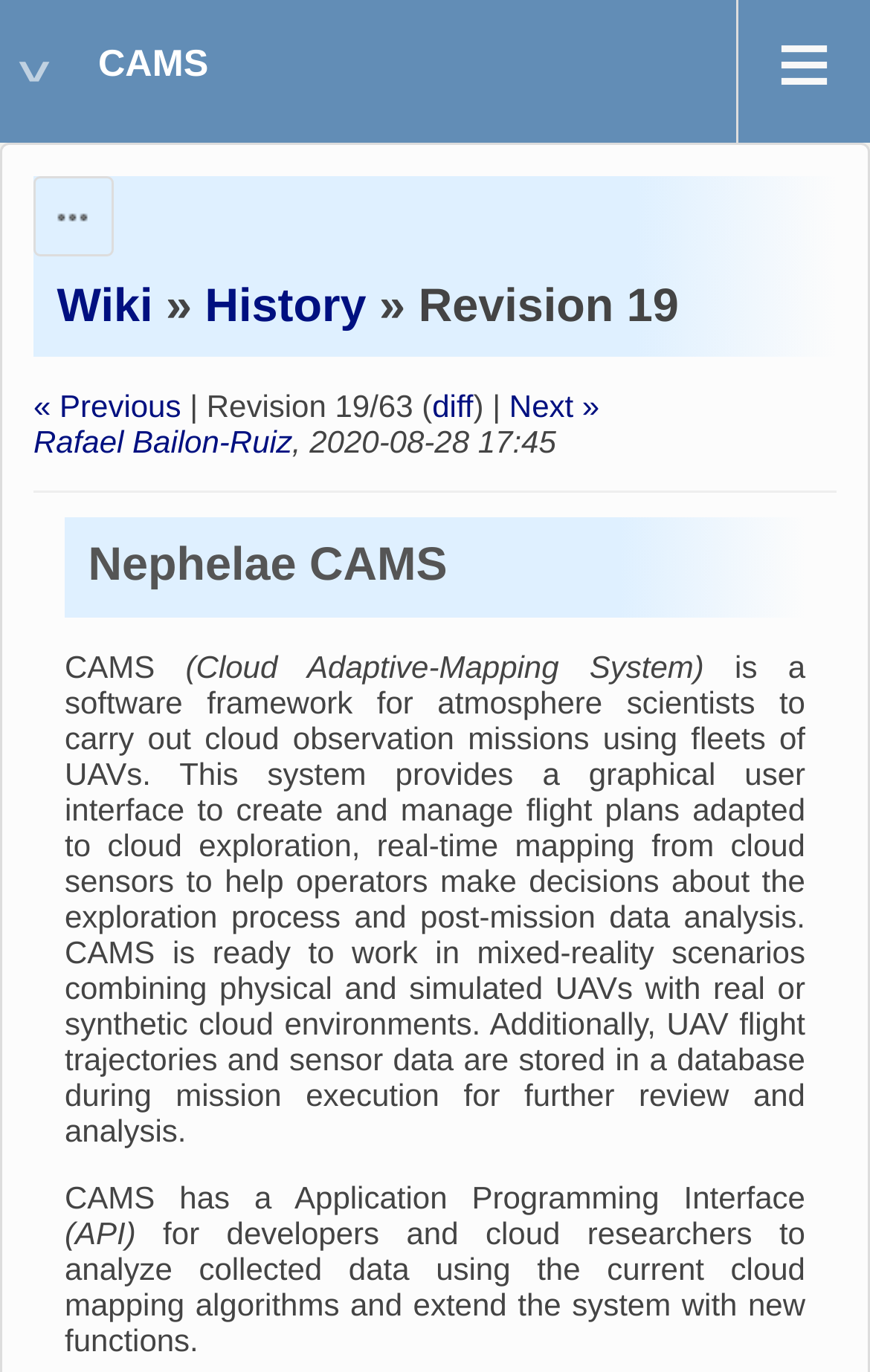Using the format (top-left x, top-left y, bottom-right x, bottom-right y), provide the bounding box coordinates for the described UI element. All values should be floating point numbers between 0 and 1: diff

[0.497, 0.283, 0.544, 0.309]